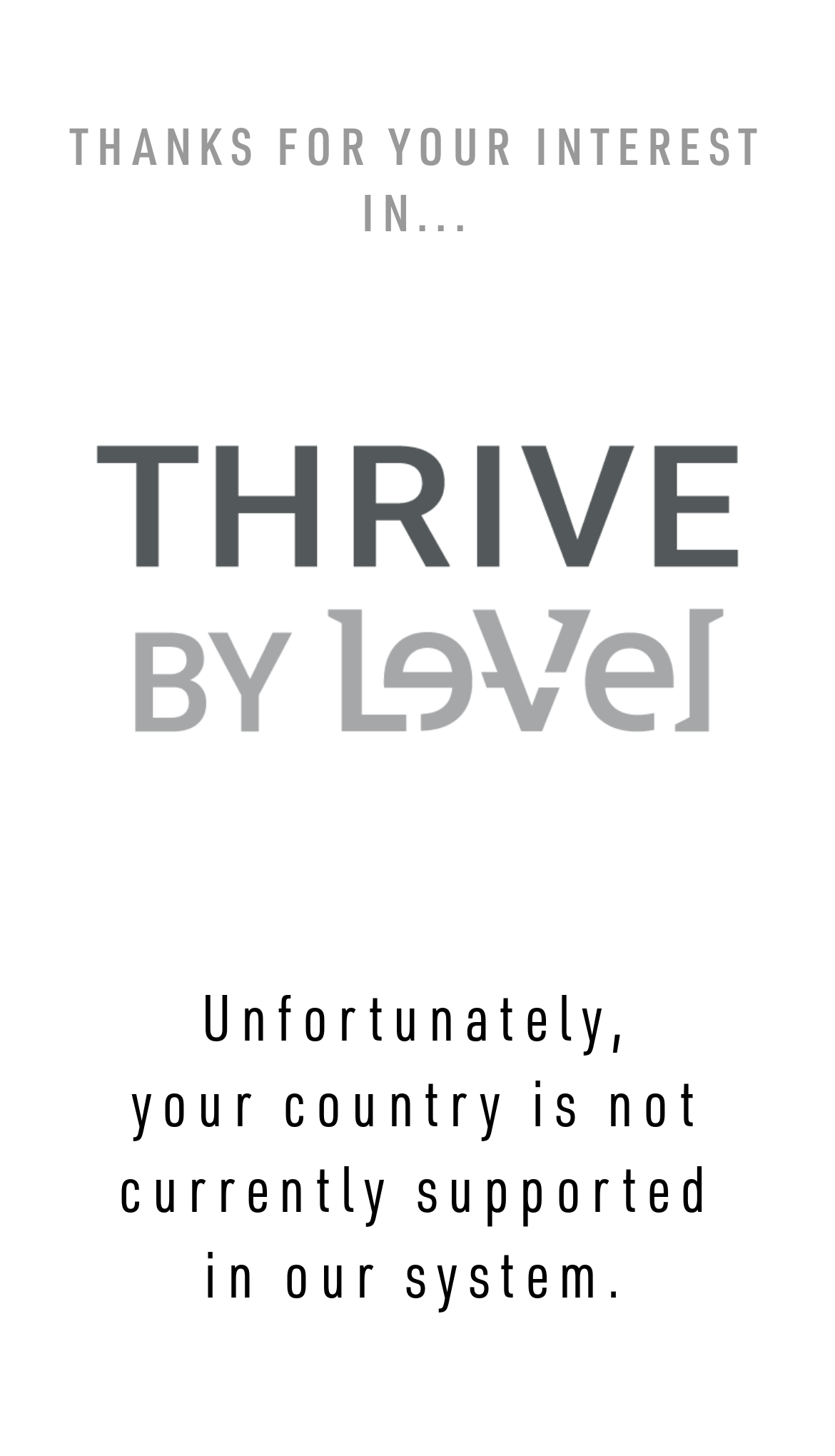What is the tone of the message?
Answer the question in a detailed and comprehensive manner.

The tone of the message can be inferred from the static text elements, particularly the word 'Unfortunately' with bounding box coordinates [0.241, 0.668, 0.759, 0.726], which suggests an apologetic tone.